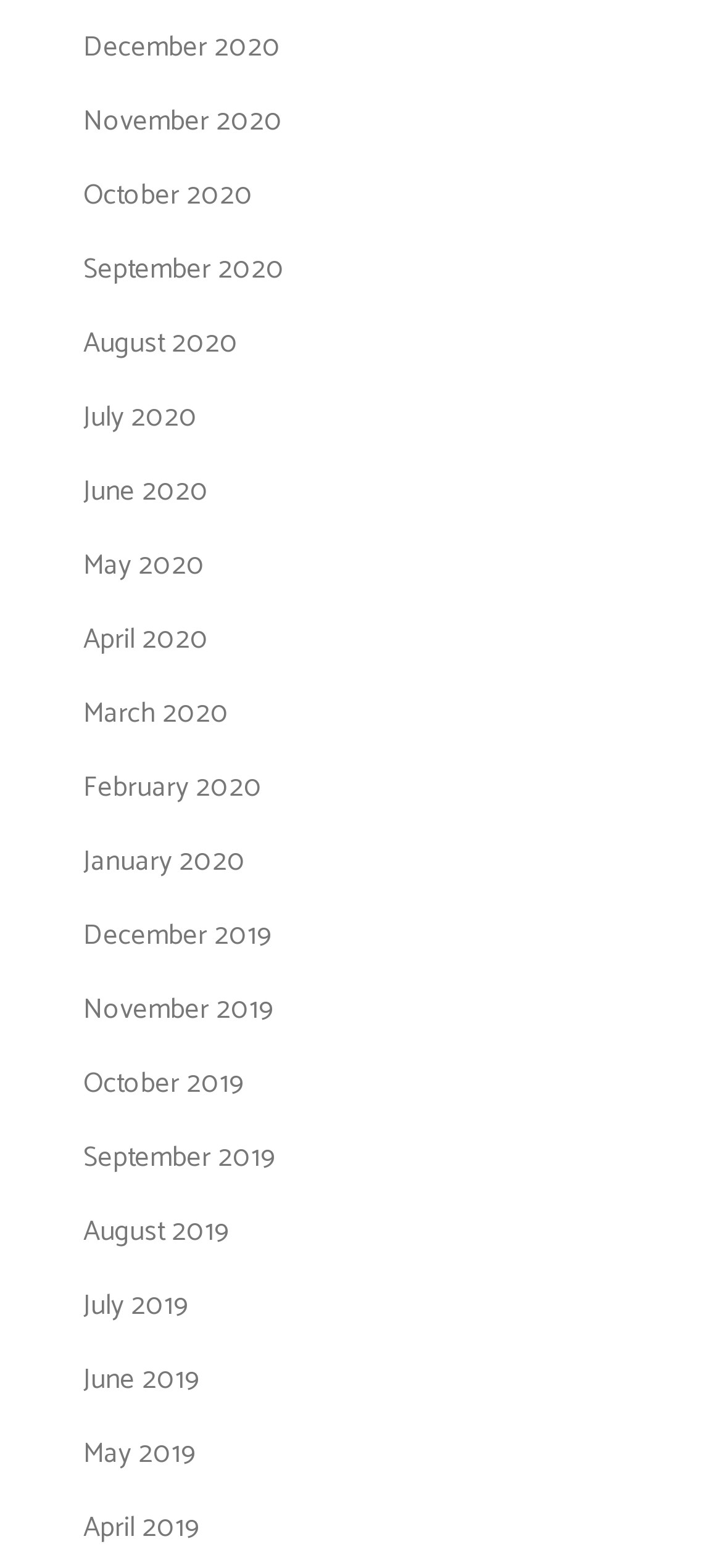Locate the bounding box coordinates of the clickable element to fulfill the following instruction: "view December 2020". Provide the coordinates as four float numbers between 0 and 1 in the format [left, top, right, bottom].

[0.115, 0.015, 0.39, 0.044]